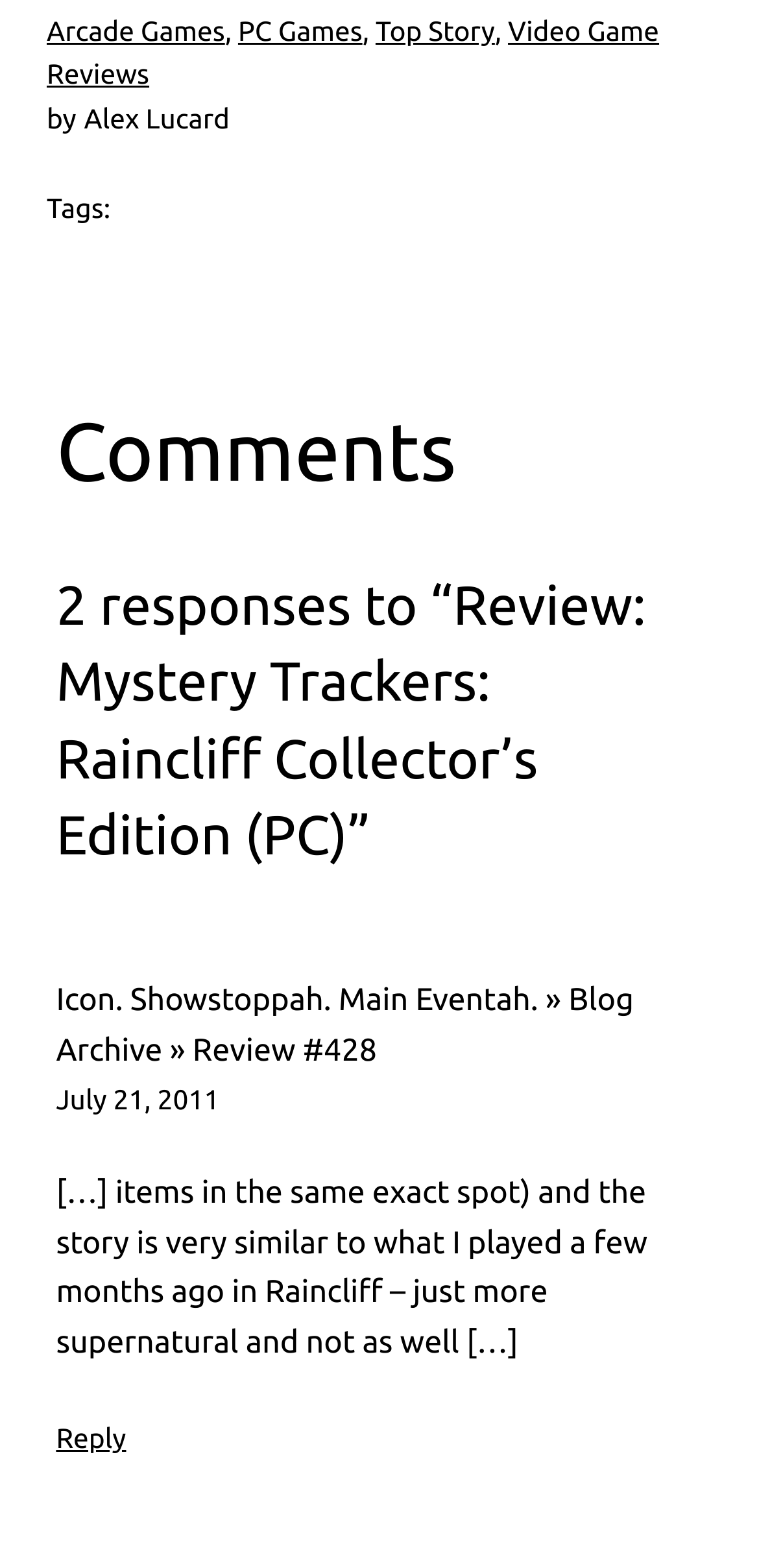Who wrote the review of Mystery Trackers: Raincliff Collector’s Edition?
Provide a well-explained and detailed answer to the question.

The text 'by Alex Lucard' is present on the webpage, indicating that Alex Lucard is the author of the review.